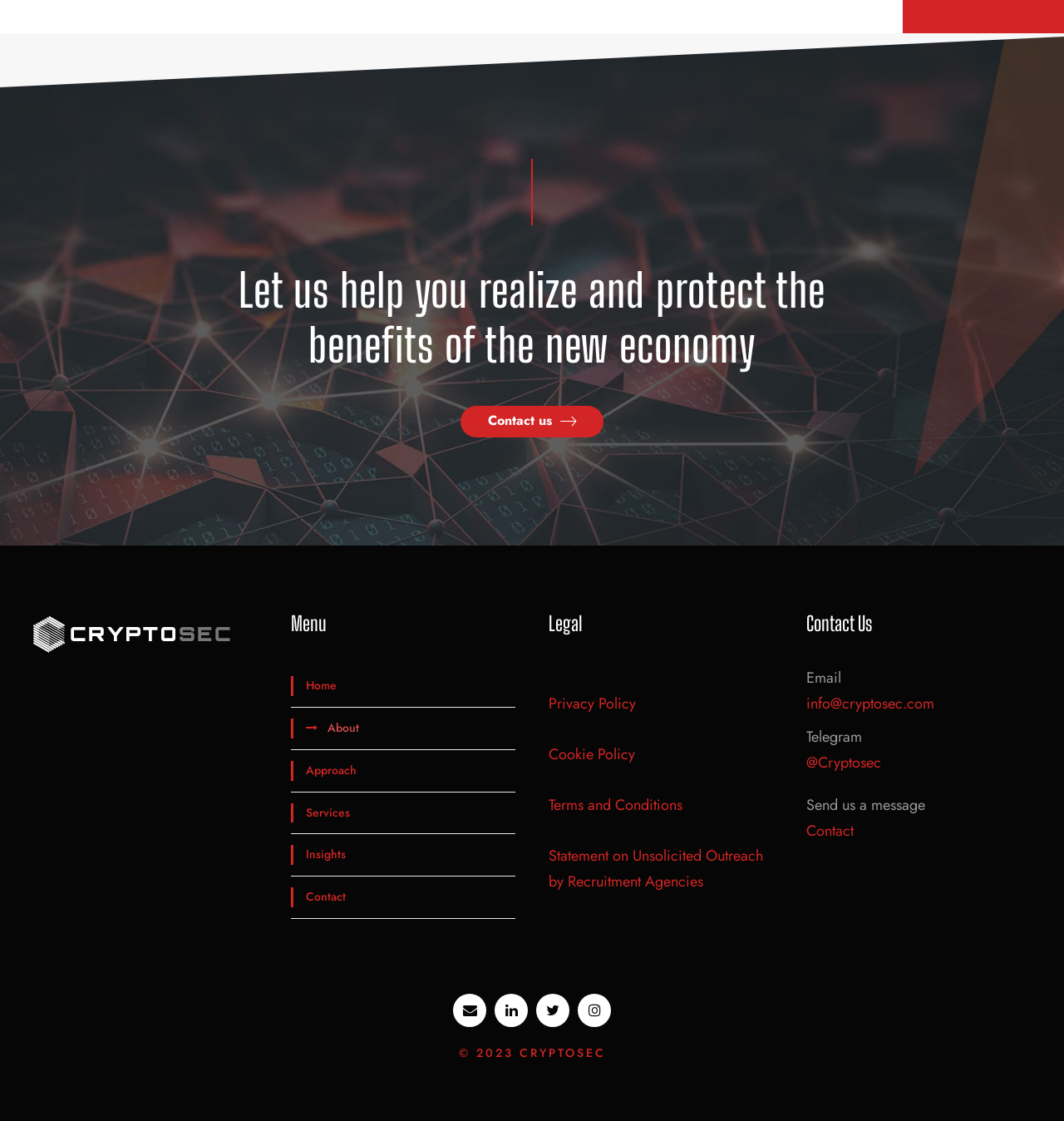Specify the bounding box coordinates of the region I need to click to perform the following instruction: "View About". The coordinates must be four float numbers in the range of 0 to 1, i.e., [left, top, right, bottom].

[0.273, 0.641, 0.338, 0.659]